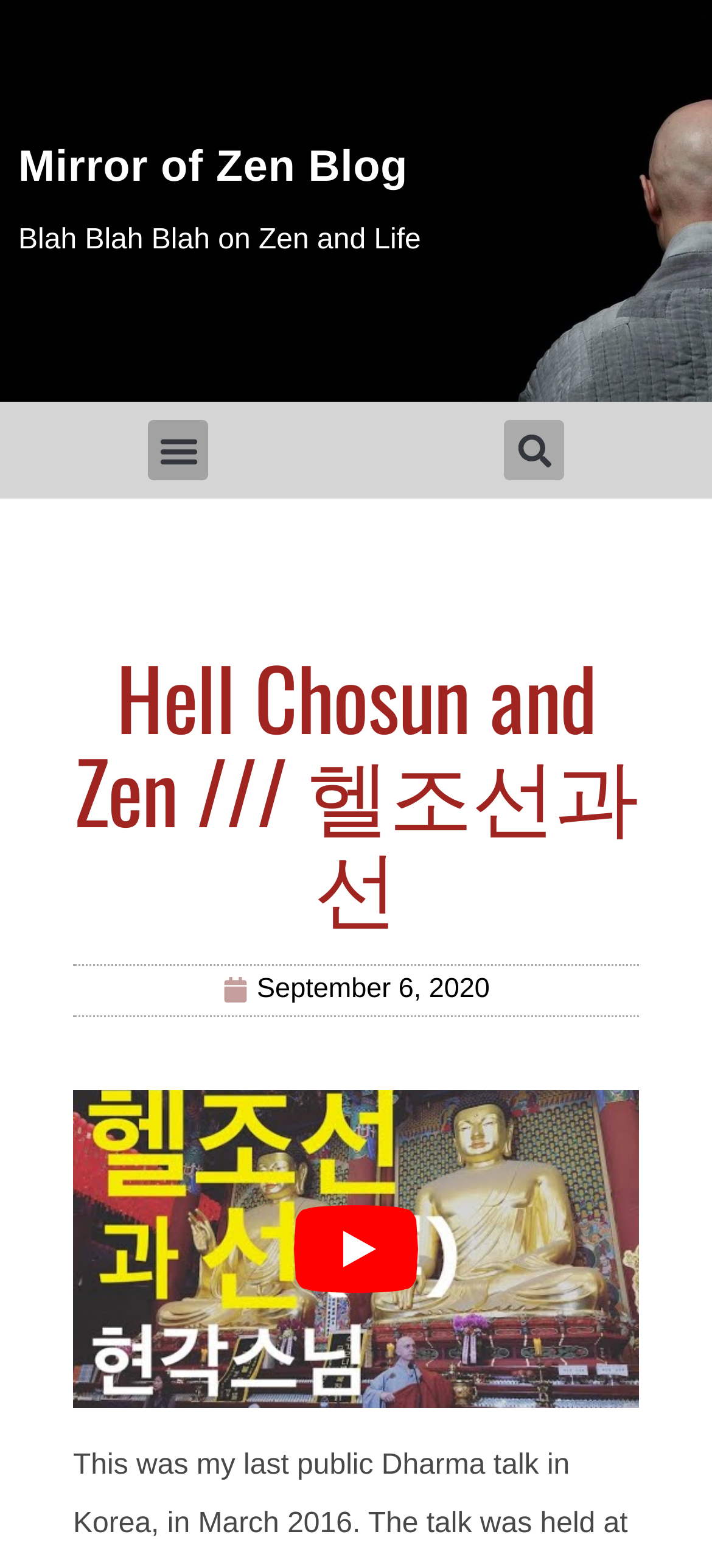Identify and provide the text of the main header on the webpage.

Mirror of Zen Blog